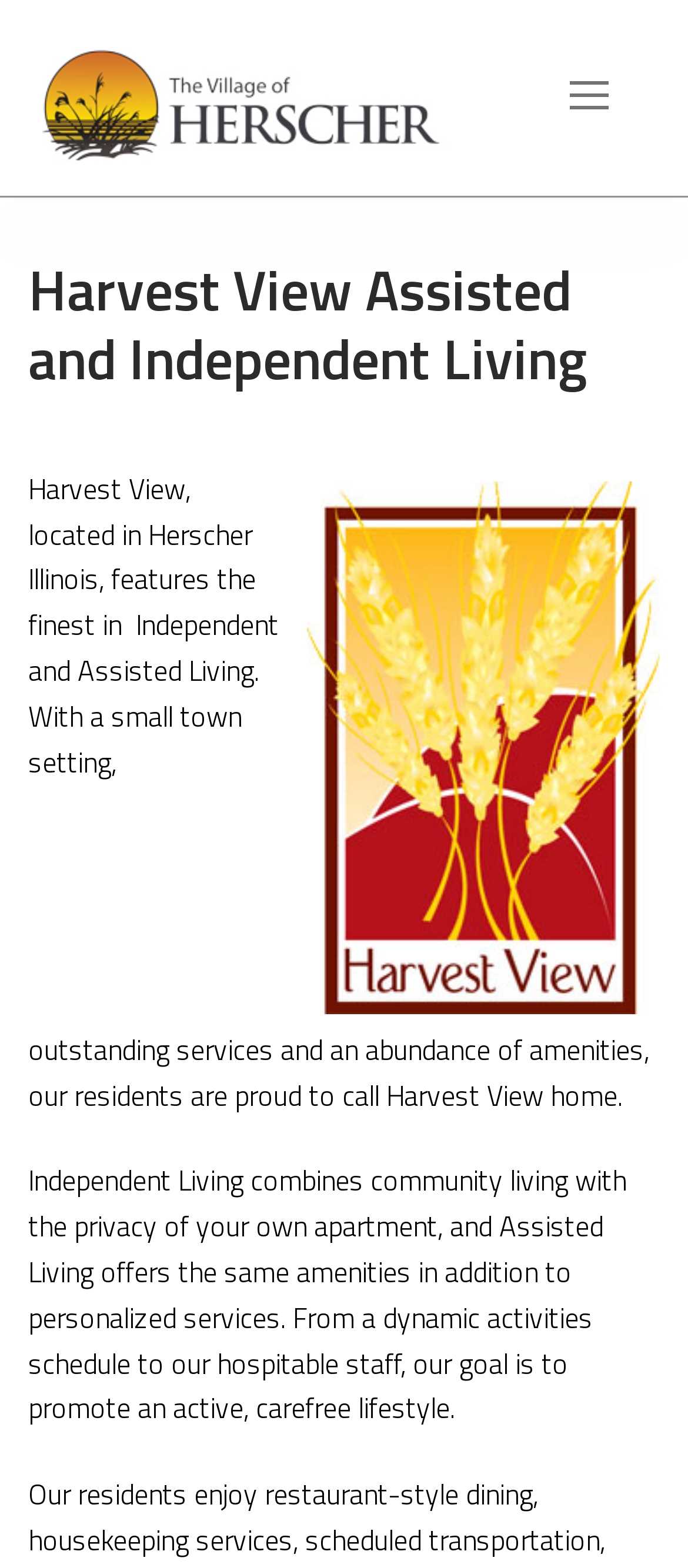Articulate a complete and detailed caption of the webpage elements.

The webpage is about Harvest View Assisted and Independent Living, located in Herscher, Illinois. At the top left of the page, there is a link and an image with the text "Welcome to Herscher, Illinois". On the top right, there is a navigation button with an icon. 

Below the navigation button, there is a large heading that spans almost the entire width of the page, stating "Harvest View Assisted and Independent Living". 

To the right of the heading, there is a figure containing the Harvest View logo. Below the logo, there are two paragraphs of text. The first paragraph describes the features of Harvest View, including its small-town setting, outstanding services, and amenities. The second paragraph explains the differences between Independent Living and Assisted Living, highlighting the personalized services and carefree lifestyle offered by the latter.